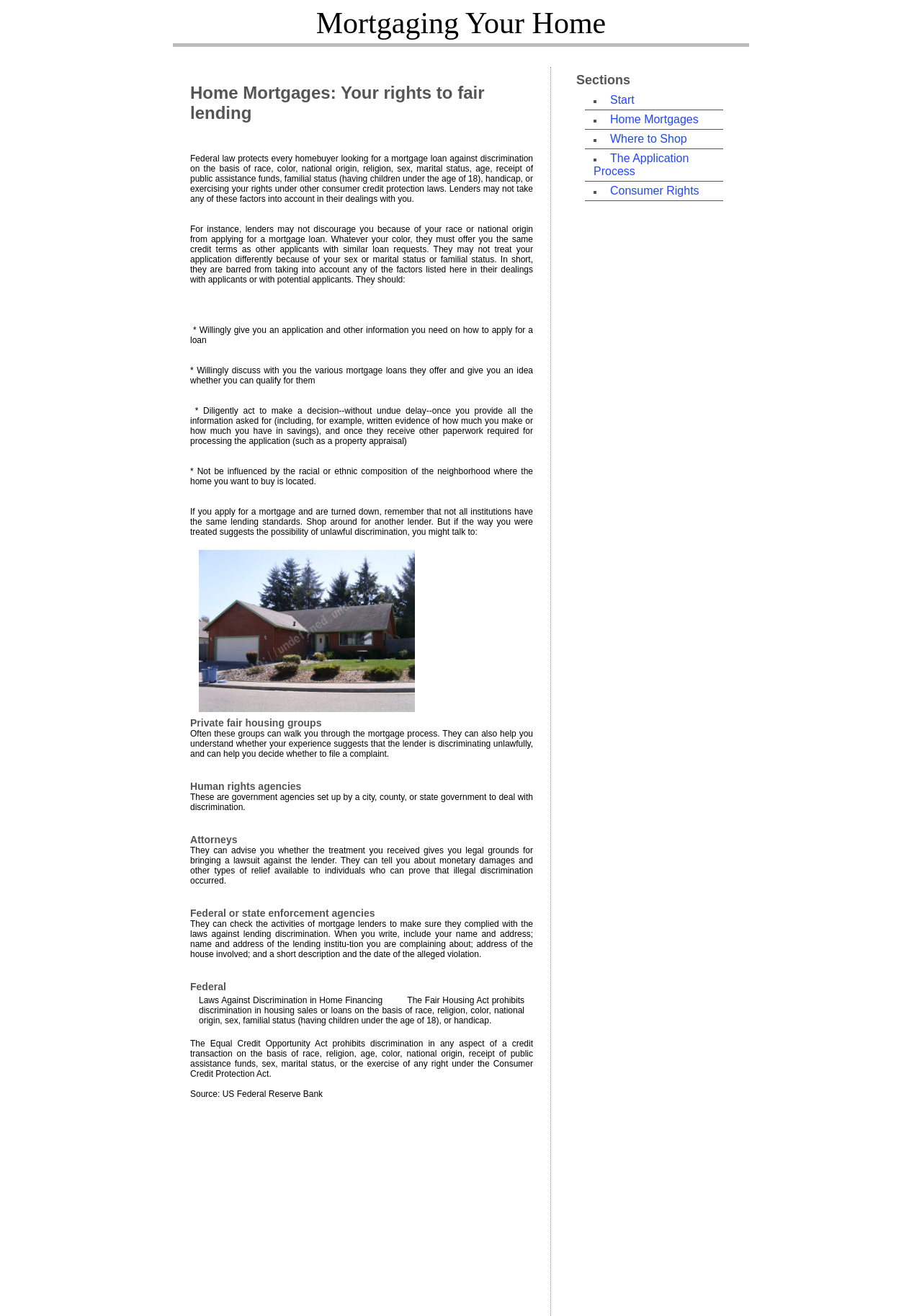Determine the bounding box coordinates for the UI element with the following description: "Consumer Rights". The coordinates should be four float numbers between 0 and 1, represented as [left, top, right, bottom].

[0.657, 0.14, 0.763, 0.15]